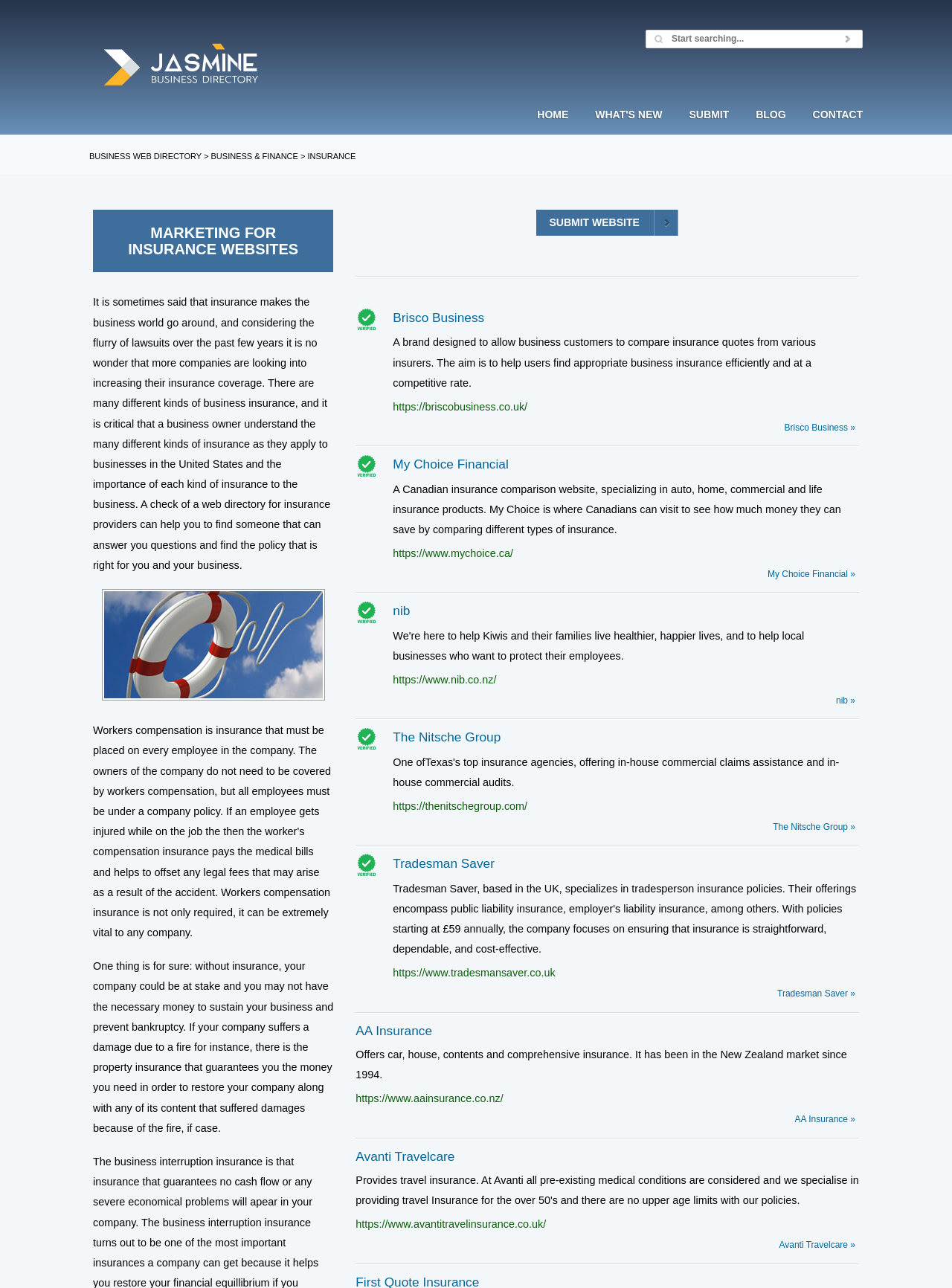Locate the bounding box coordinates of the clickable region to complete the following instruction: "Search for insurance providers."

[0.679, 0.023, 0.878, 0.038]